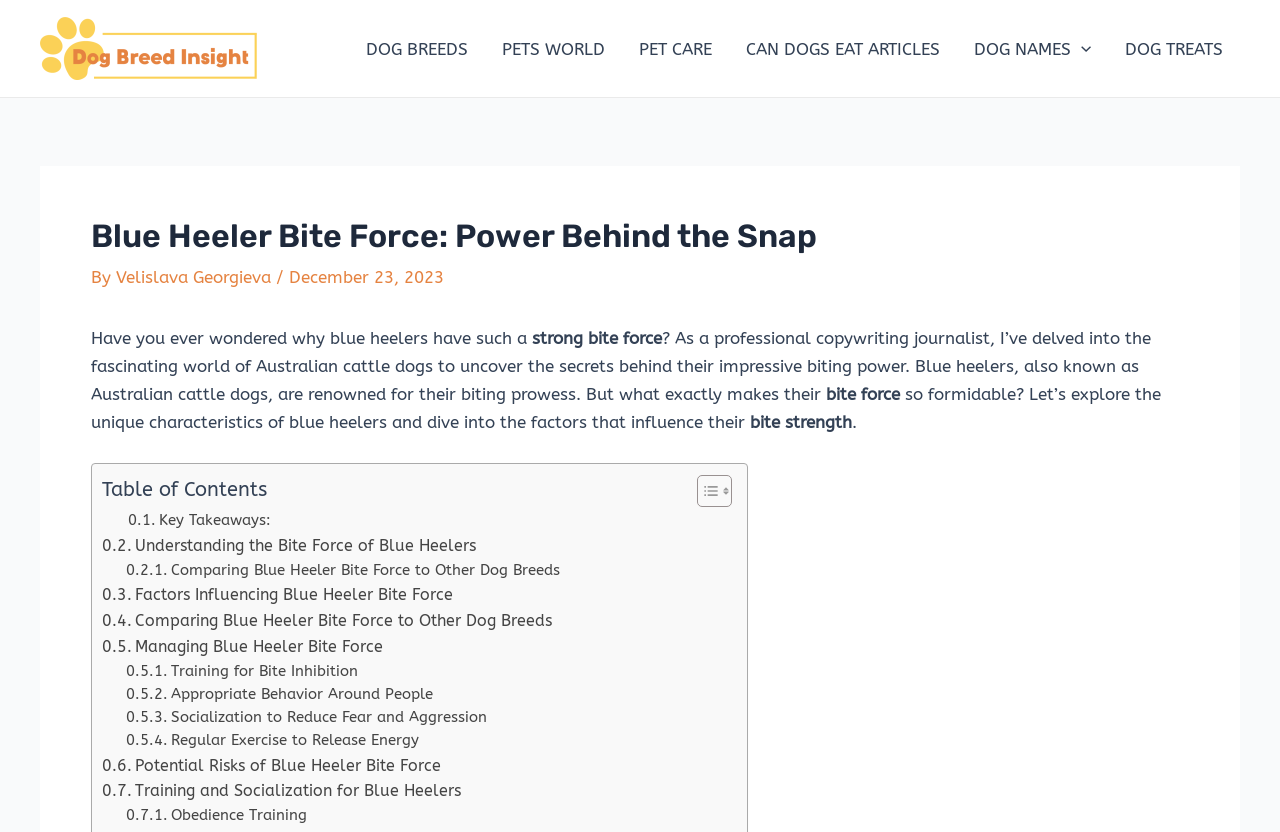Give a complete and precise description of the webpage's appearance.

The webpage is about the impressive bite force of the blue heeler breed, an energetic Australian cattle dog. At the top left corner, there is a logo image. Next to it, there is a navigation menu with links to different sections of the website, including "DOG BREEDS", "PETS WORLD", "PET CARE", and more.

Below the navigation menu, there is a header section with a title "Blue Heeler Bite Force: Power Behind the Snap" and information about the author, Velislava Georgieva, and the date, December 23, 2023.

The main content of the webpage starts with a paragraph of text that introduces the topic of blue heelers' strong bite force. The text is divided into several sections, each with a heading and a brief summary of the content. There is a table of contents on the left side of the page, which lists the different sections, including "Key Takeaways", "Understanding the Bite Force of Blue Heelers", "Comparing Blue Heeler Bite Force to Other Dog Breeds", and more.

Throughout the page, there are several links to other articles and sections, including "DOG TREATS" and "CAN DOGS EAT ARTICLES". There are also several images, including a menu toggle icon and a few icons in the table of contents. Overall, the webpage is well-organized and easy to navigate, with a clear structure and concise headings.